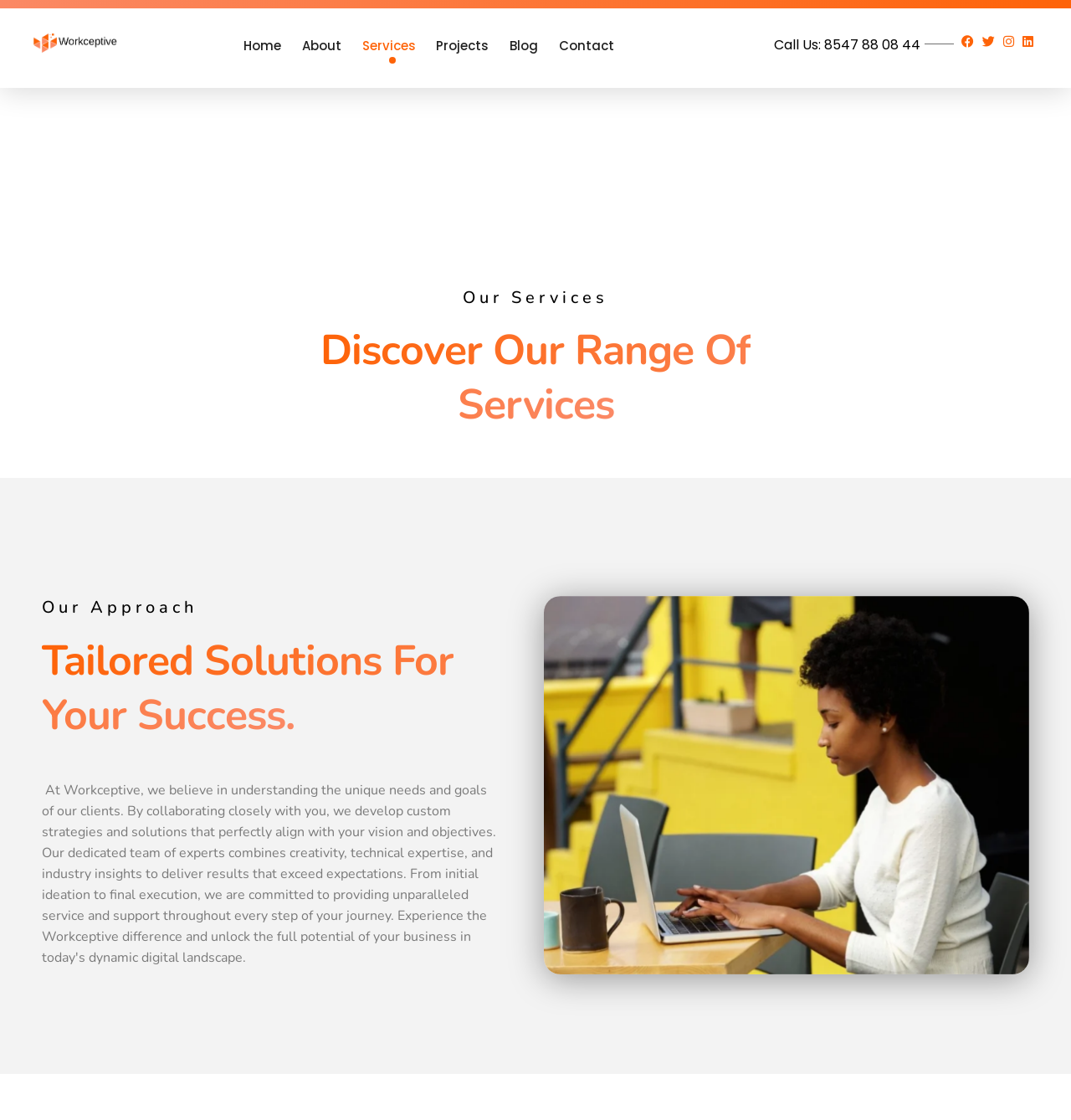Please predict the bounding box coordinates (top-left x, top-left y, bottom-right x, bottom-right y) for the UI element in the screenshot that fits the description: parent_node: Workceptive title="Workceptive"

[0.027, 0.022, 0.114, 0.054]